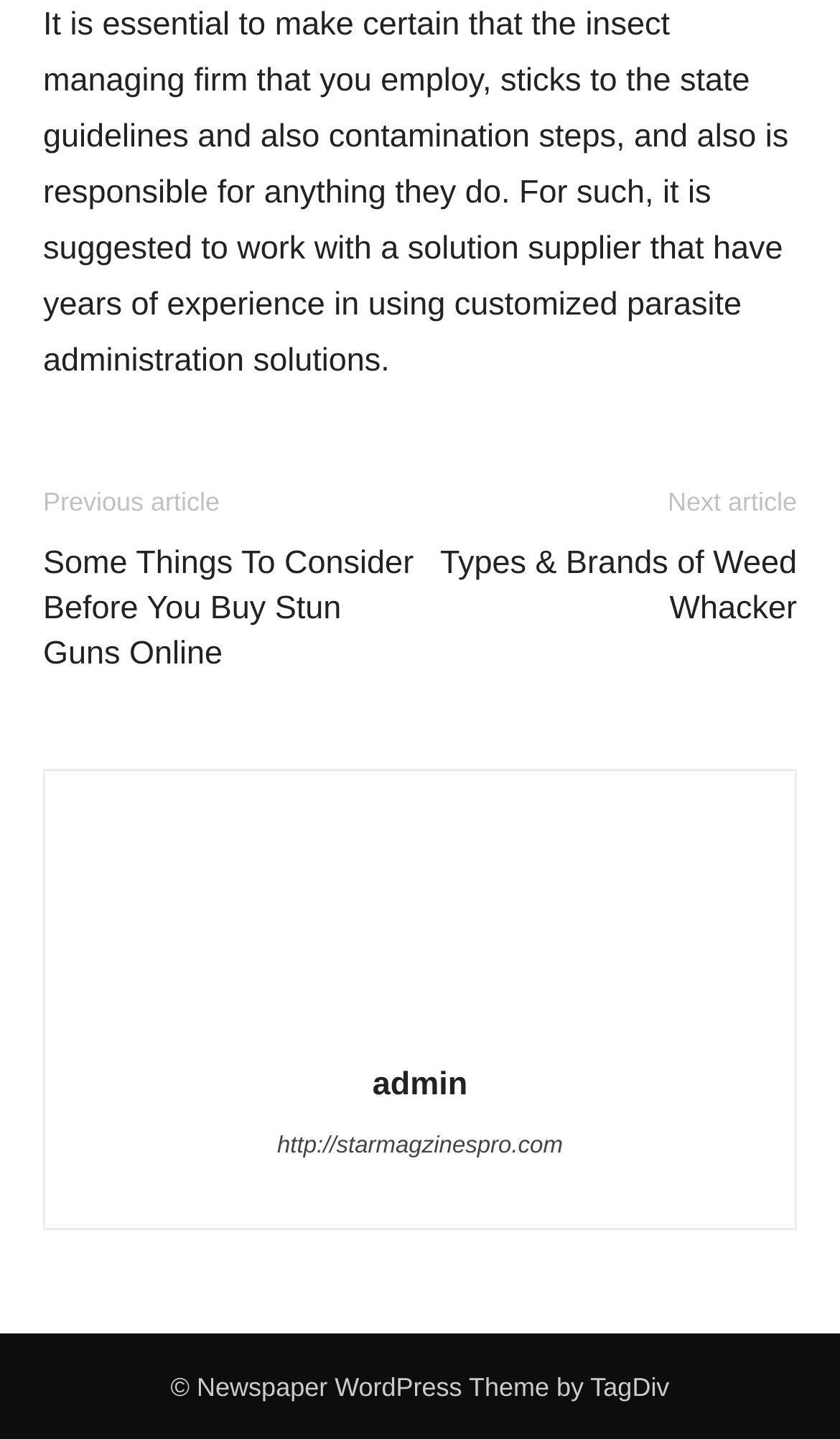Carefully examine the image and provide an in-depth answer to the question: How many links are in the footer?

The footer contains 5 links, which are 'Previous article', 'Some Things To Consider Before You Buy Stun Guns Online', 'Next article', 'Types & Brands of Weed Whacker', and an empty link. This is determined by counting the number of link elements within the footer element.